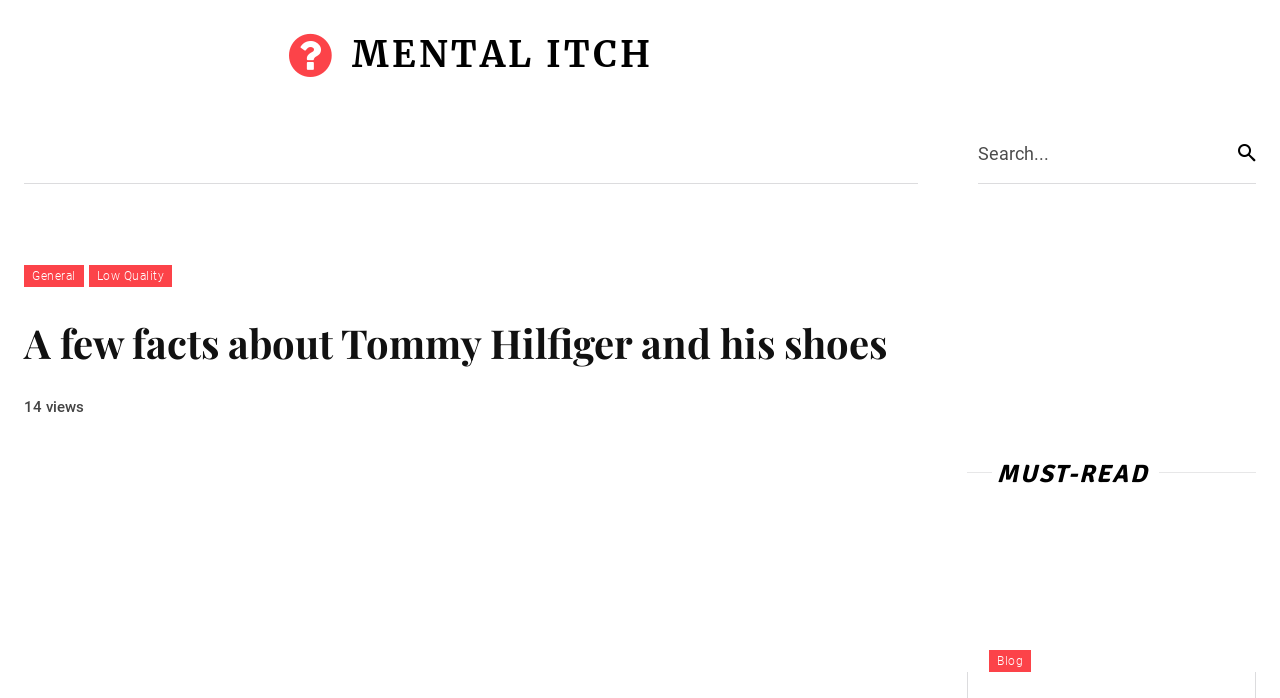Construct a thorough caption encompassing all aspects of the webpage.

The webpage is about Tommy Hilfiger, a well-known American footwear and clothing company. At the top left corner, there is a link to the website's logo, "MENTAL ITCH", accompanied by several links to different categories, including "Music", "The Arts", "Burgers and Beer", "Fine Wine and Eats", "Travel", "Fashion", "Science", and "Pizza". These links are positioned horizontally, taking up the top section of the page.

Below these links, there is a search bar with a textbox and a "Search" button, allowing users to search for specific content on the website. To the left of the search bar, there are two links, "General" and "Low Quality", which seem to be related to search filters or settings.

The main content of the webpage is headed by a title, "A few facts about Tommy Hilfiger and his shoes", which is positioned near the top center of the page. Below the title, there is a small text indicating that the article has "14 views".

Further down the page, there is a section with a heading "MUST-READ", which takes up the bottom right corner of the page. Within this section, there are two links, "Blog" and "Top 5 Countries where Indians can Travel without a Visa", which appear to be featured articles or popular content.